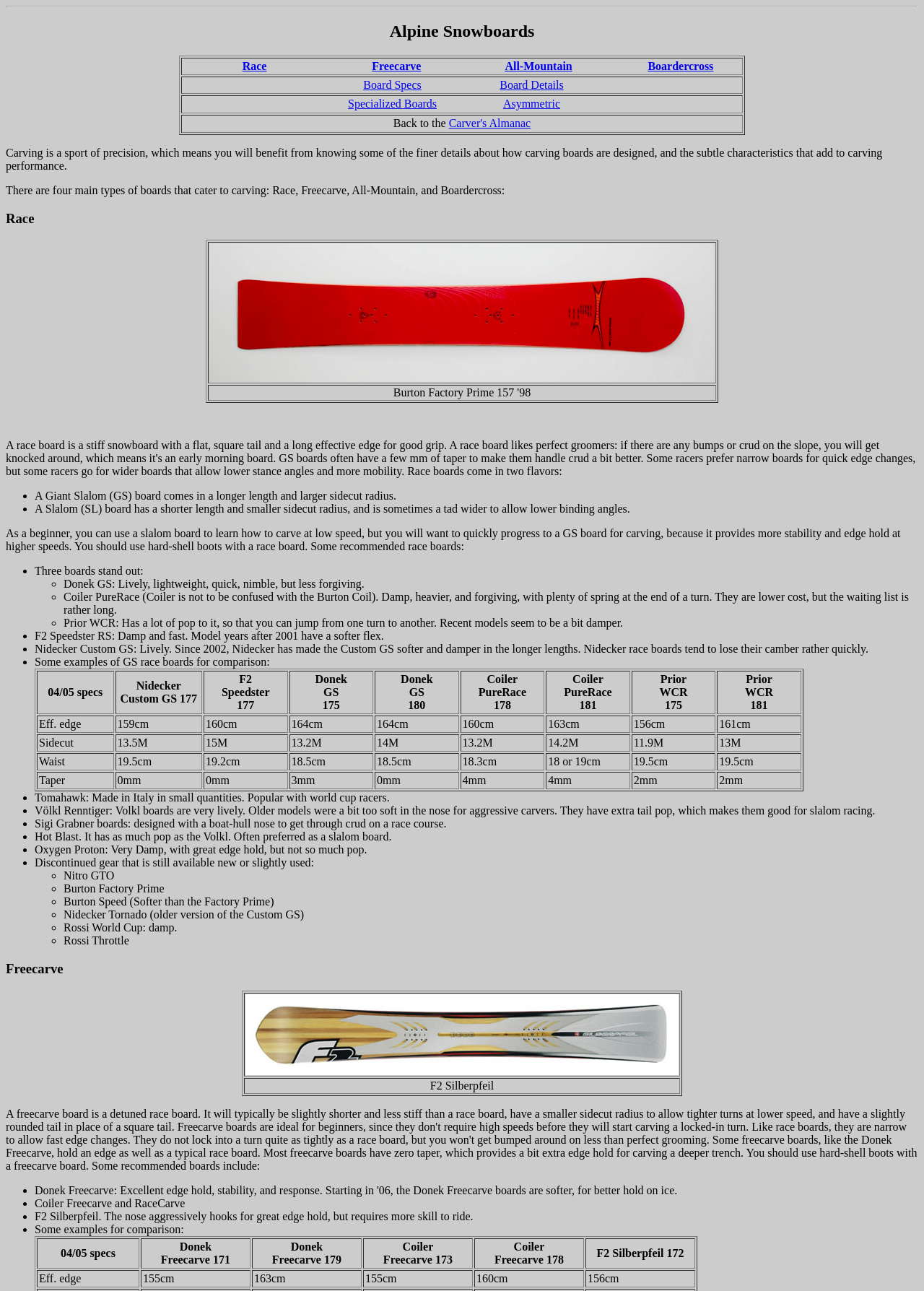What is the purpose of the Carver's Almanac?
Respond to the question with a single word or phrase according to the image.

To provide information about carving boards